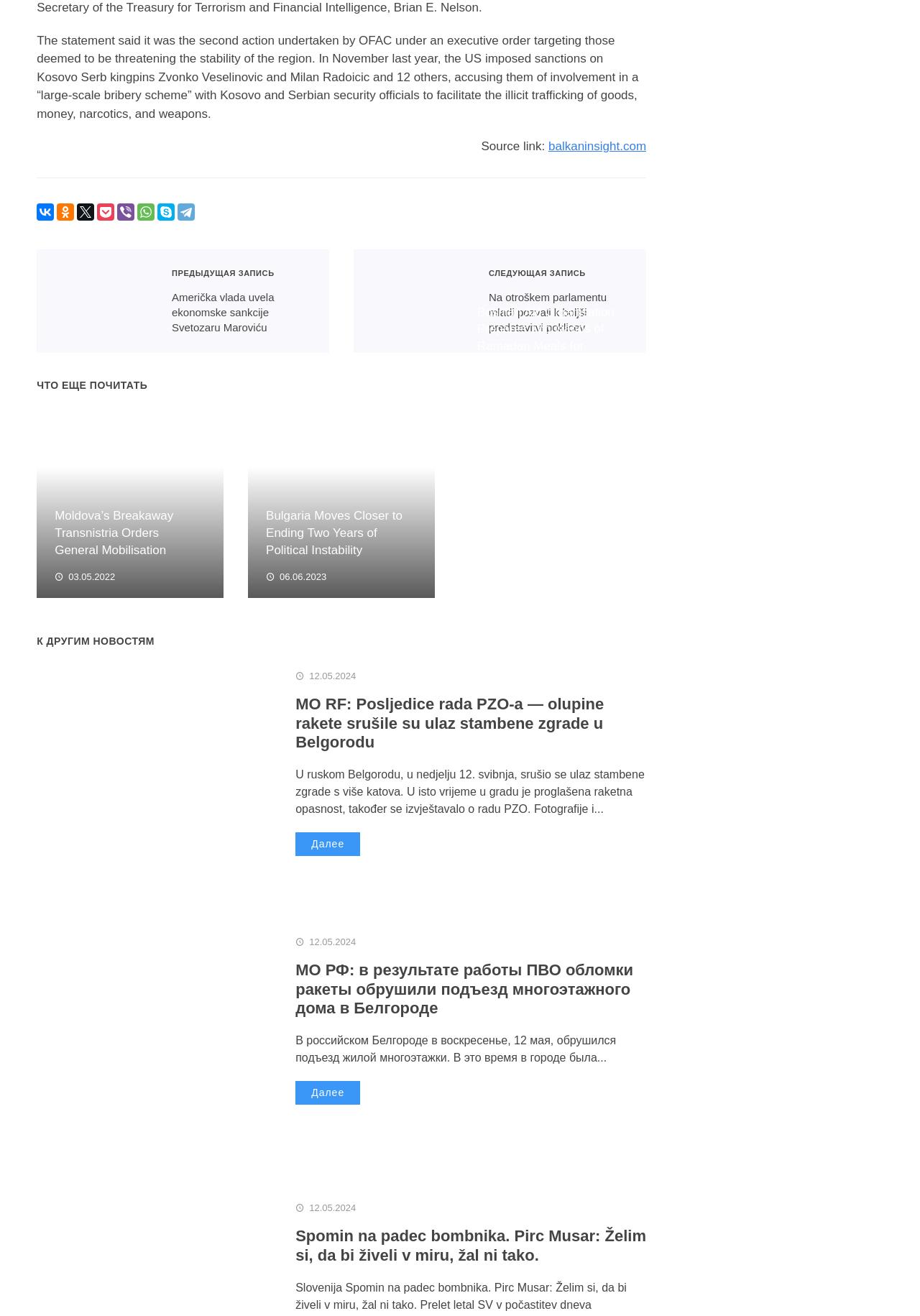Locate the bounding box coordinates of the region to be clicked to comply with the following instruction: "View the article about Moldova’s Breakaway Transnistria Orders General Mobilisation". The coordinates must be four float numbers between 0 and 1, in the form [left, top, right, bottom].

[0.04, 0.443, 0.243, 0.452]